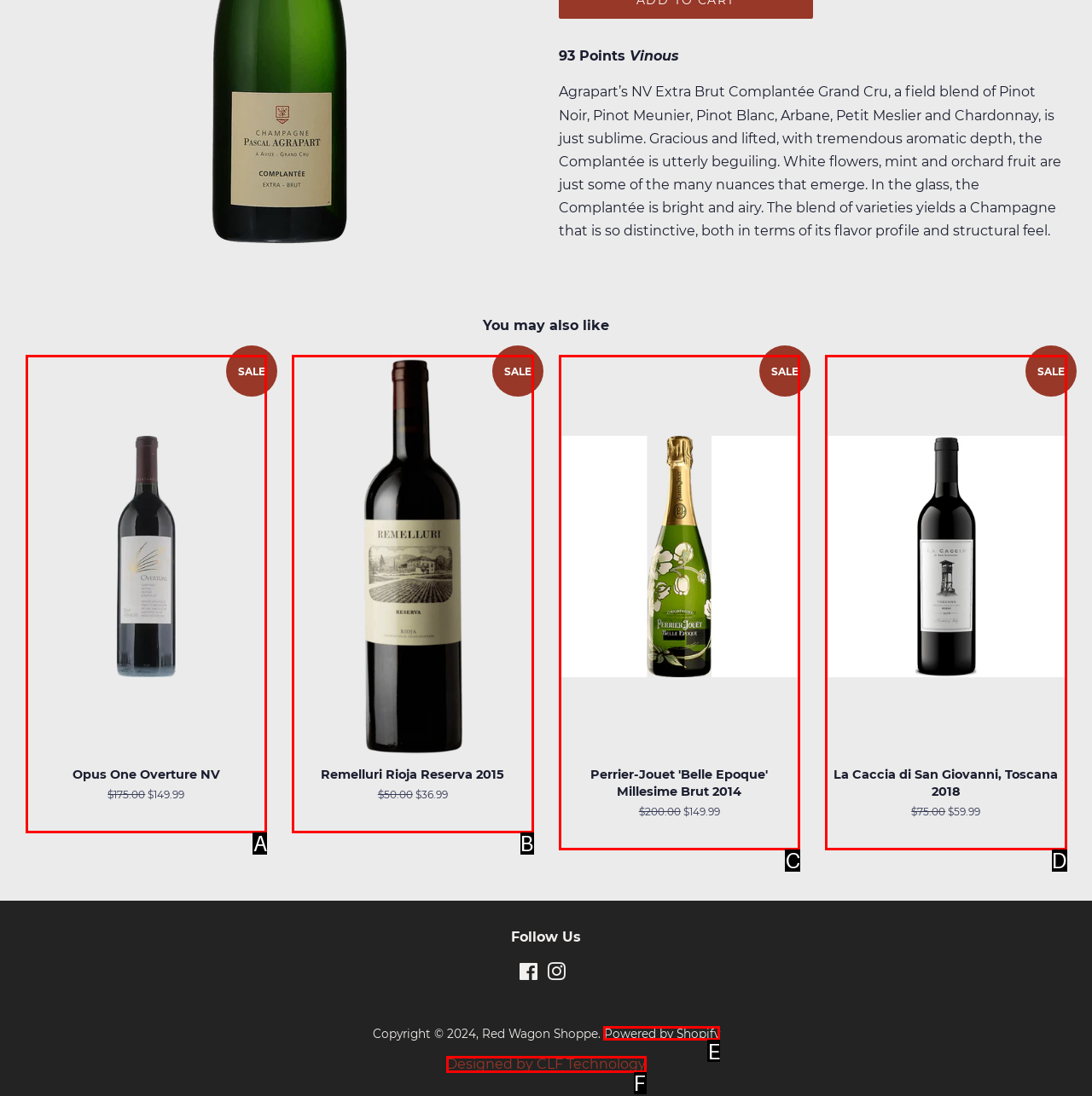Choose the letter that best represents the description: Designed by CLF Technology. Provide the letter as your response.

F